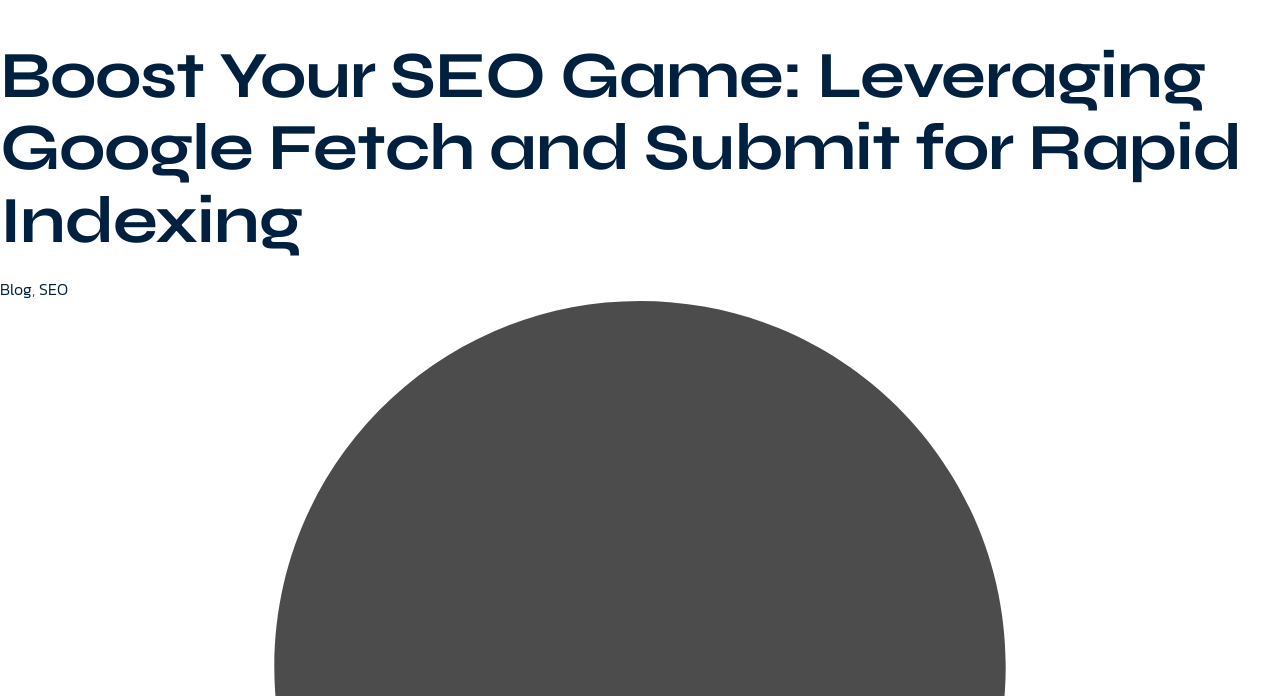Construct a thorough caption encompassing all aspects of the webpage.

The webpage appears to be a blog article or a landing page focused on SEO, specifically discussing the importance of Google Fetch and Submit for rapid indexing. 

At the top left corner, there is a logo, which is also a link. Next to the logo, there is a navigation menu with five links: 'HOME', 'SERVICES', 'WHO WE ARE', 'WORK', and 'CONTACT', arranged horizontally from left to right. 

On the top right corner, there is a call-to-action link 'FREE AUDIT'. 

Below the navigation menu, there is a main heading that spans the entire width of the page, titled 'Boost Your SEO Game: Leveraging Google Fetch and Submit for Rapid Indexing'. 

Under the main heading, there are three links arranged horizontally: 'Blog', a comma, and 'SEO'. The 'Blog' link is on the left, followed by the comma, and then the 'SEO' link.